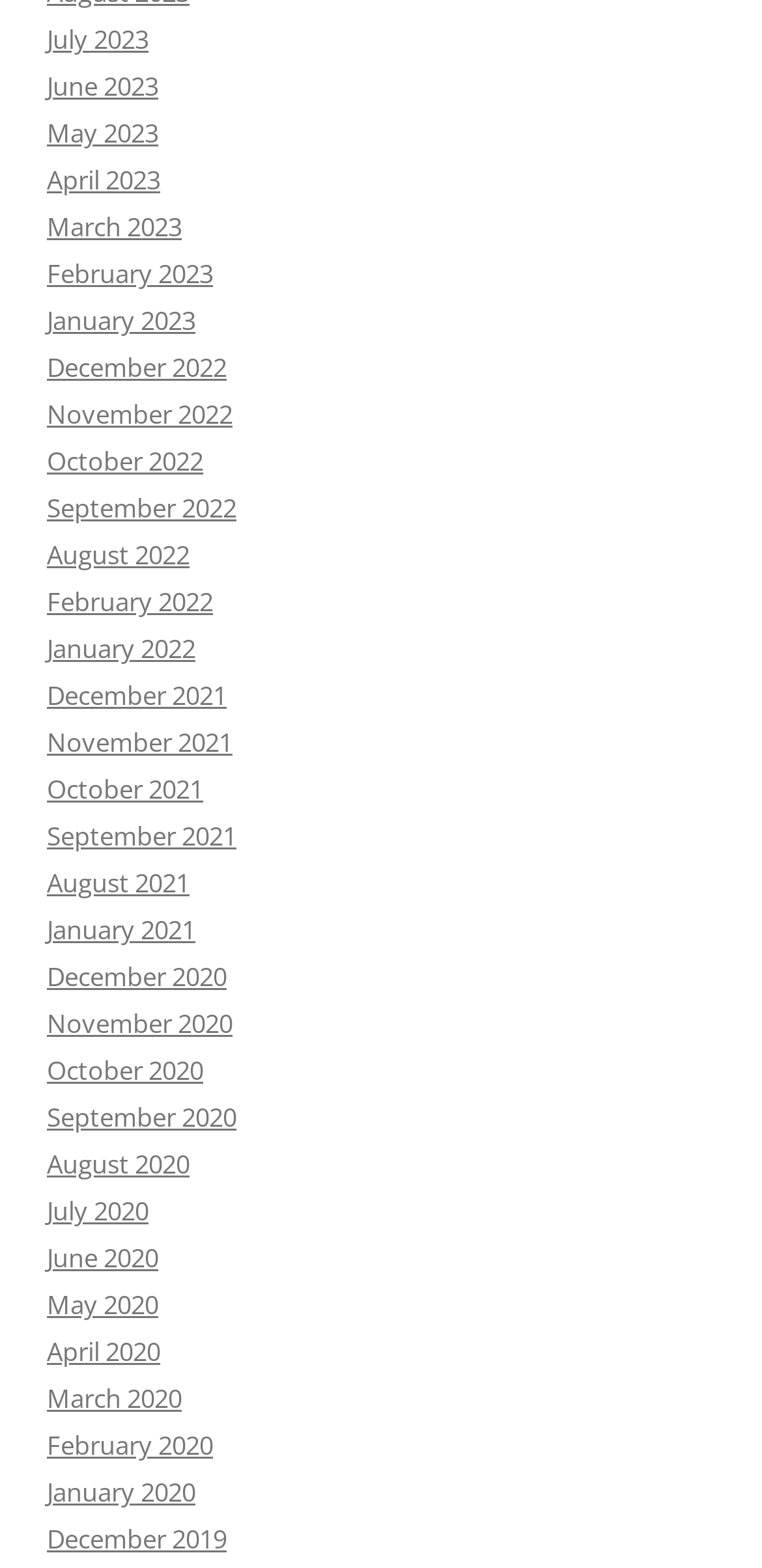Respond with a single word or short phrase to the following question: 
Are there any gaps in the month links on the webpage?

No